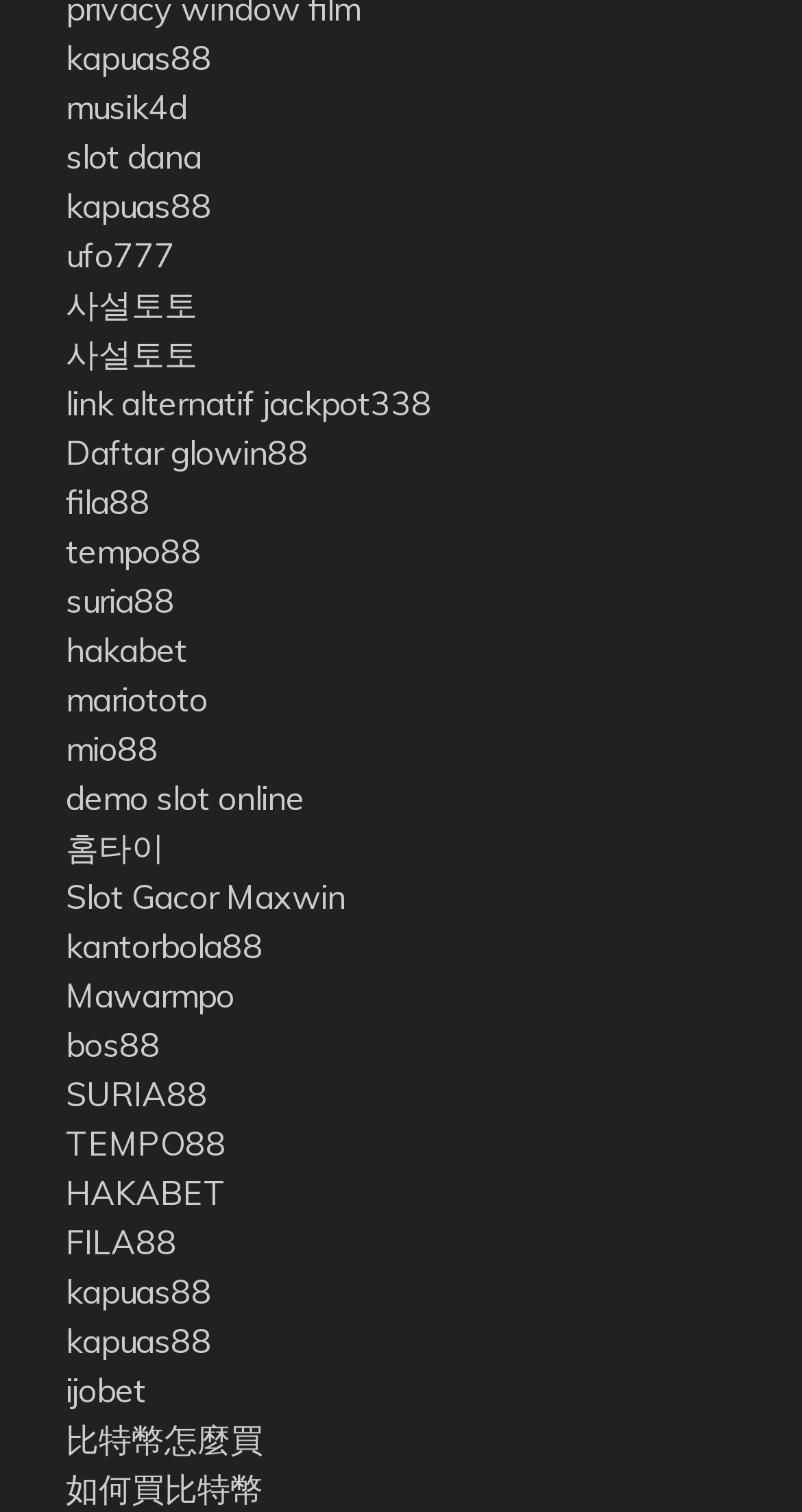How many links are on the webpage?
Using the image, give a concise answer in the form of a single word or short phrase.

25